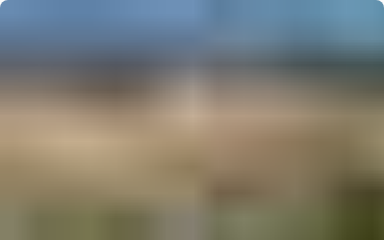Is the building part of a larger healthcare network? Based on the image, give a response in one word or a short phrase.

Yes